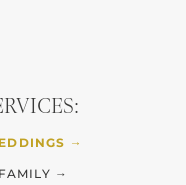Please use the details from the image to answer the following question comprehensively:
What is the background color of the design?

The caption describes the design as having a clean, light background, which enhances readability and draws attention to the text, implying that the background is a light color.